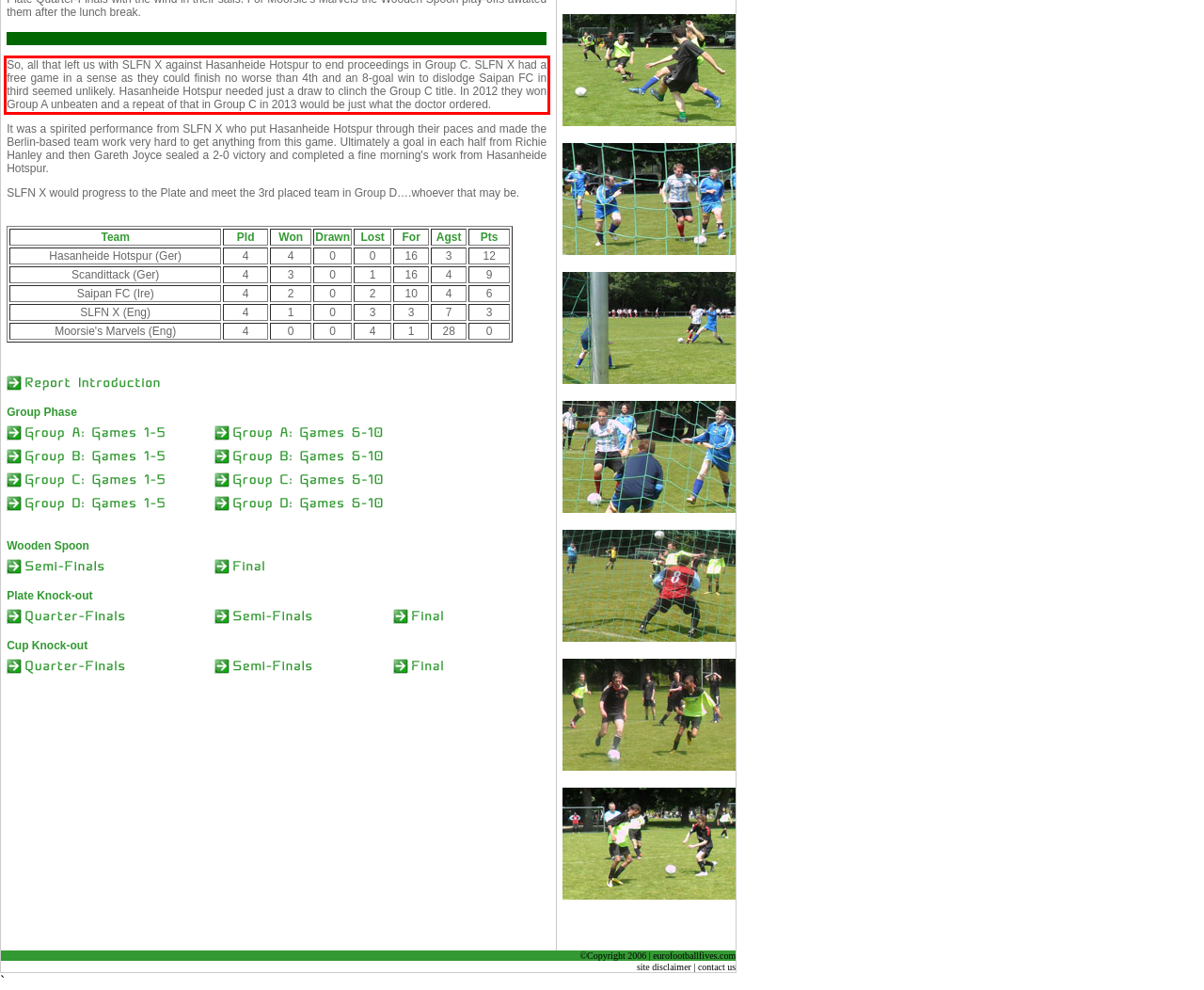Given a screenshot of a webpage containing a red rectangle bounding box, extract and provide the text content found within the red bounding box.

So, all that left us with SLFN X against Hasanheide Hotspur to end proceedings in Group C. SLFN X had a free game in a sense as they could finish no worse than 4th and an 8-goal win to dislodge Saipan FC in third seemed unlikely. Hasanheide Hotspur needed just a draw to clinch the Group C title. In 2012 they won Group A unbeaten and a repeat of that in Group C in 2013 would be just what the doctor ordered.